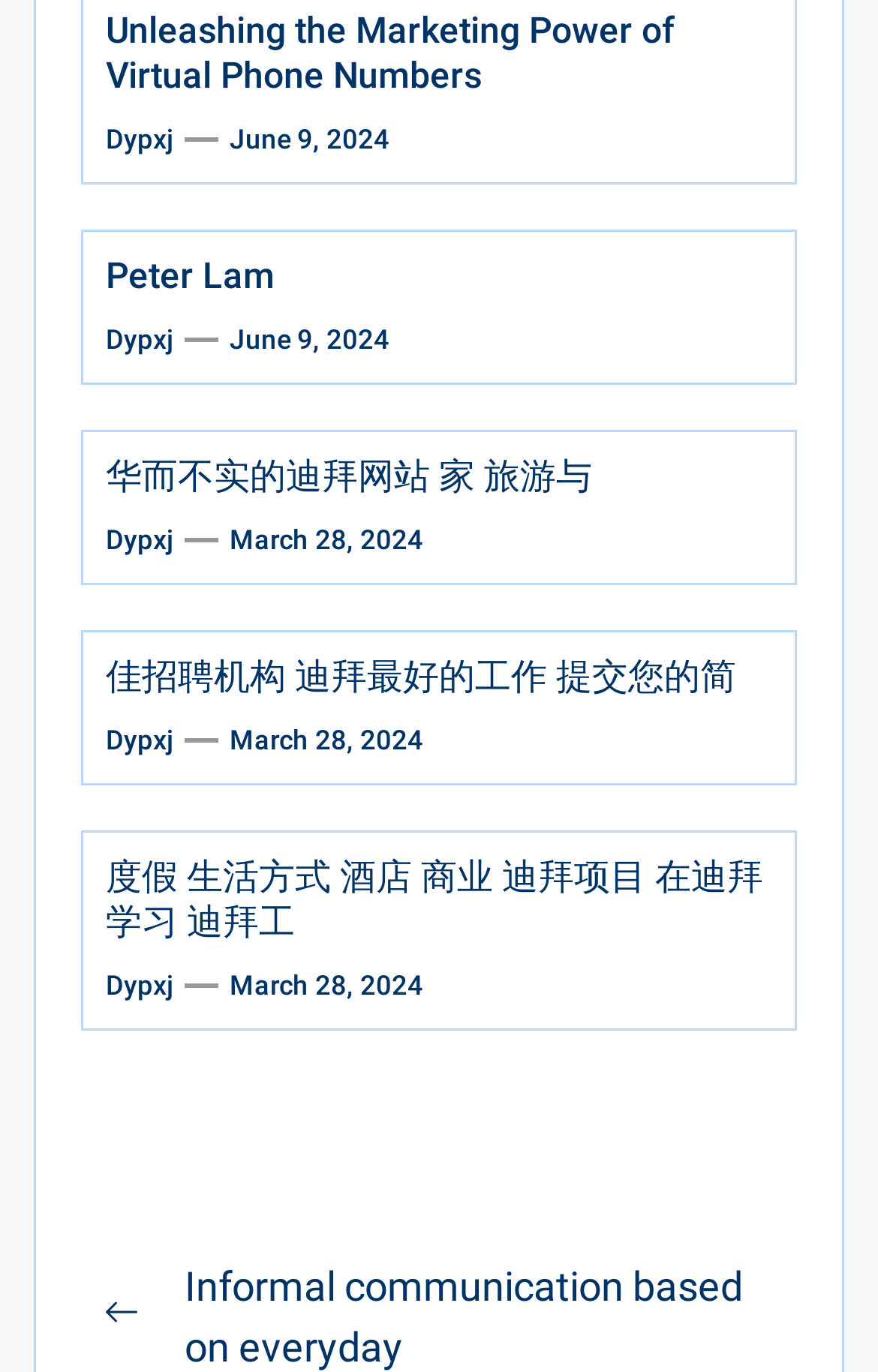Locate the bounding box coordinates of the item that should be clicked to fulfill the instruction: "Read the article by 'Peter Lam'".

[0.121, 0.185, 0.313, 0.216]